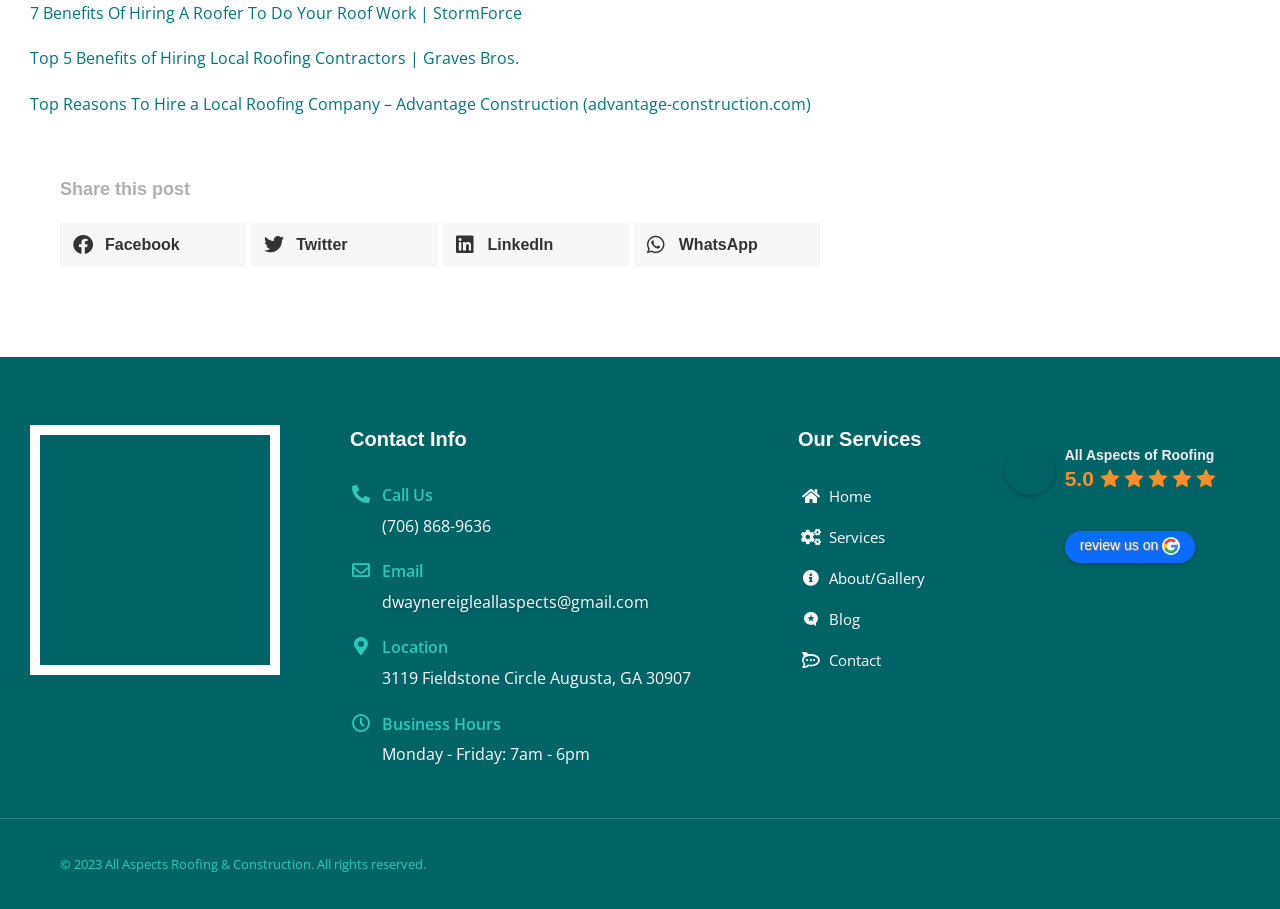Find and provide the bounding box coordinates for the UI element described with: "Call Us (706) 868-9636".

[0.273, 0.531, 0.577, 0.593]